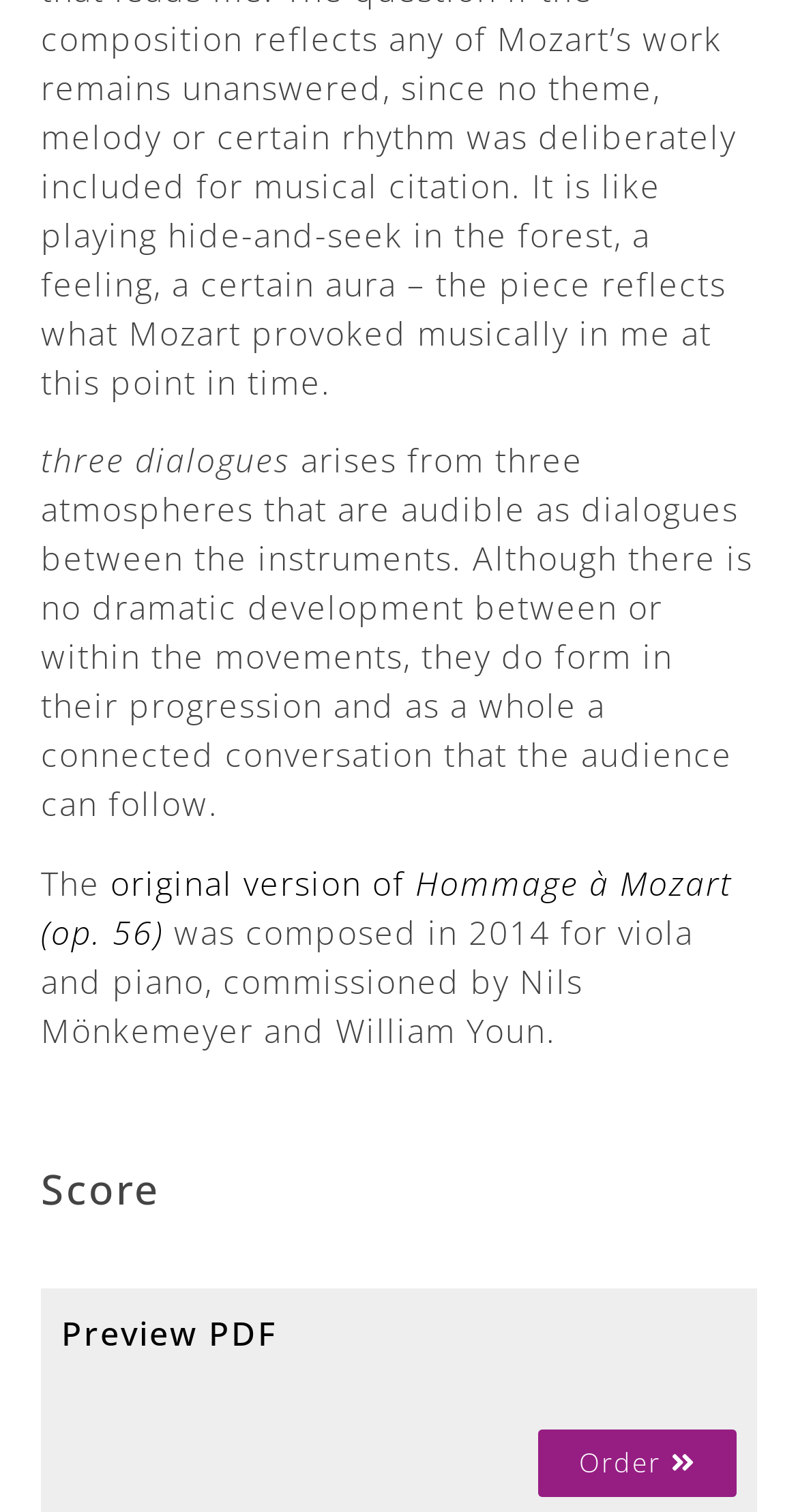Respond to the following question with a brief word or phrase:
What is the instrument used in the composition?

Viola and piano